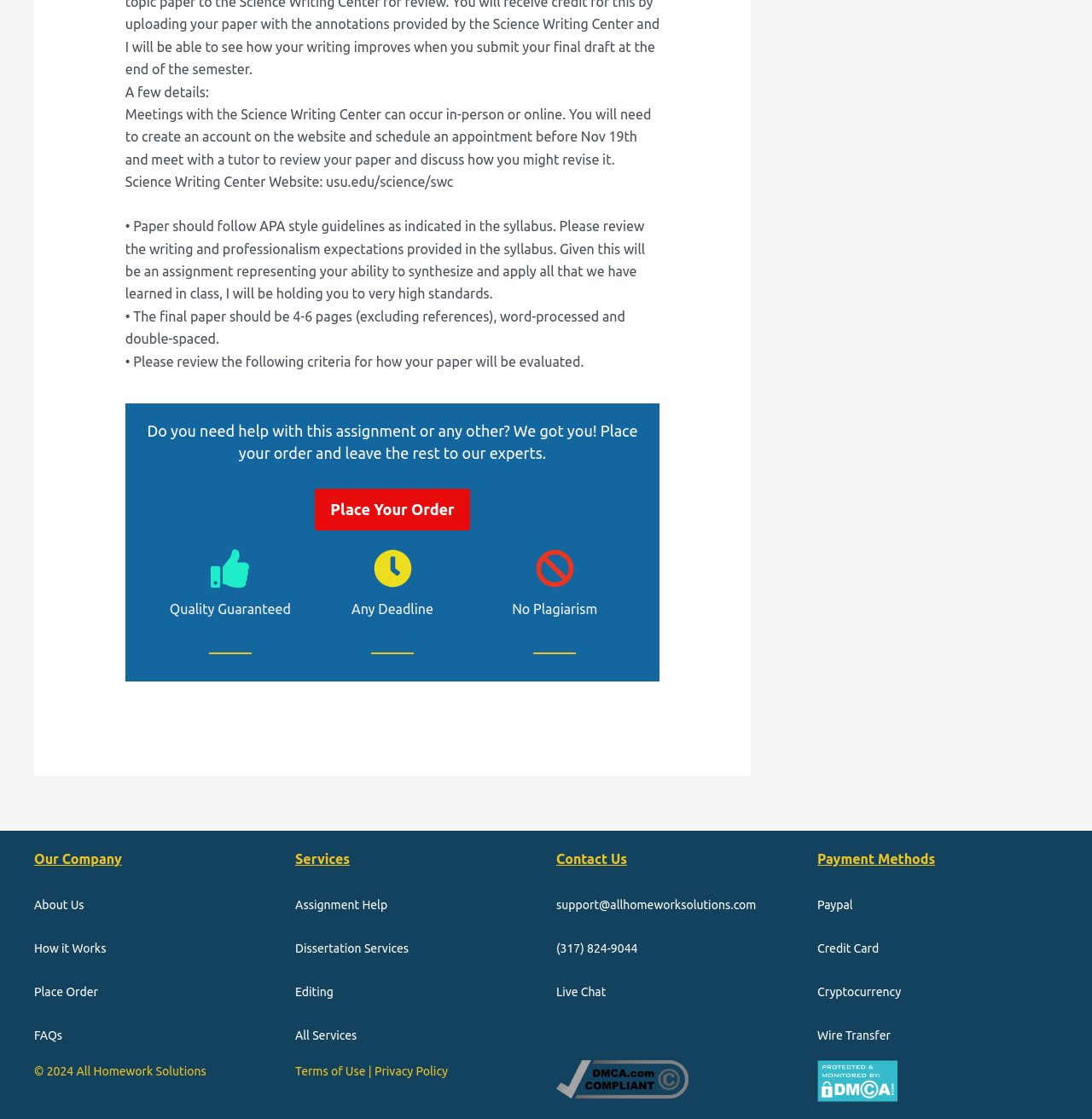Provide your answer to the question using just one word or phrase: What services are offered by All Homework Solutions?

Assignment Help, Dissertation Services, Editing